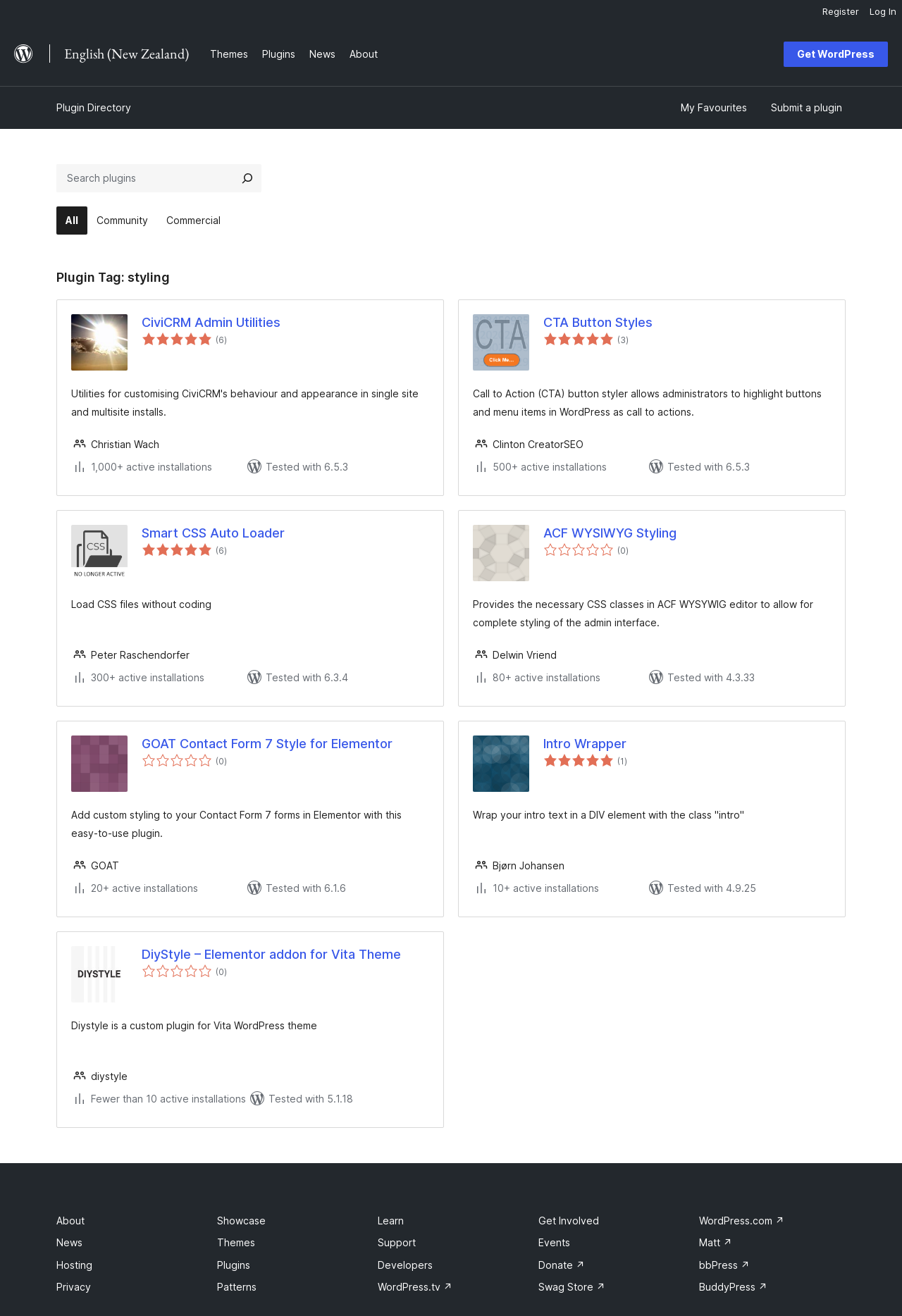With reference to the screenshot, provide a detailed response to the question below:
What is the rating of the CiviCRM Admin Utilities plugin?

The rating of the CiviCRM Admin Utilities plugin is 5 out of 5 stars, as indicated by the generic element '5 out of 5 stars' next to the plugin's header.